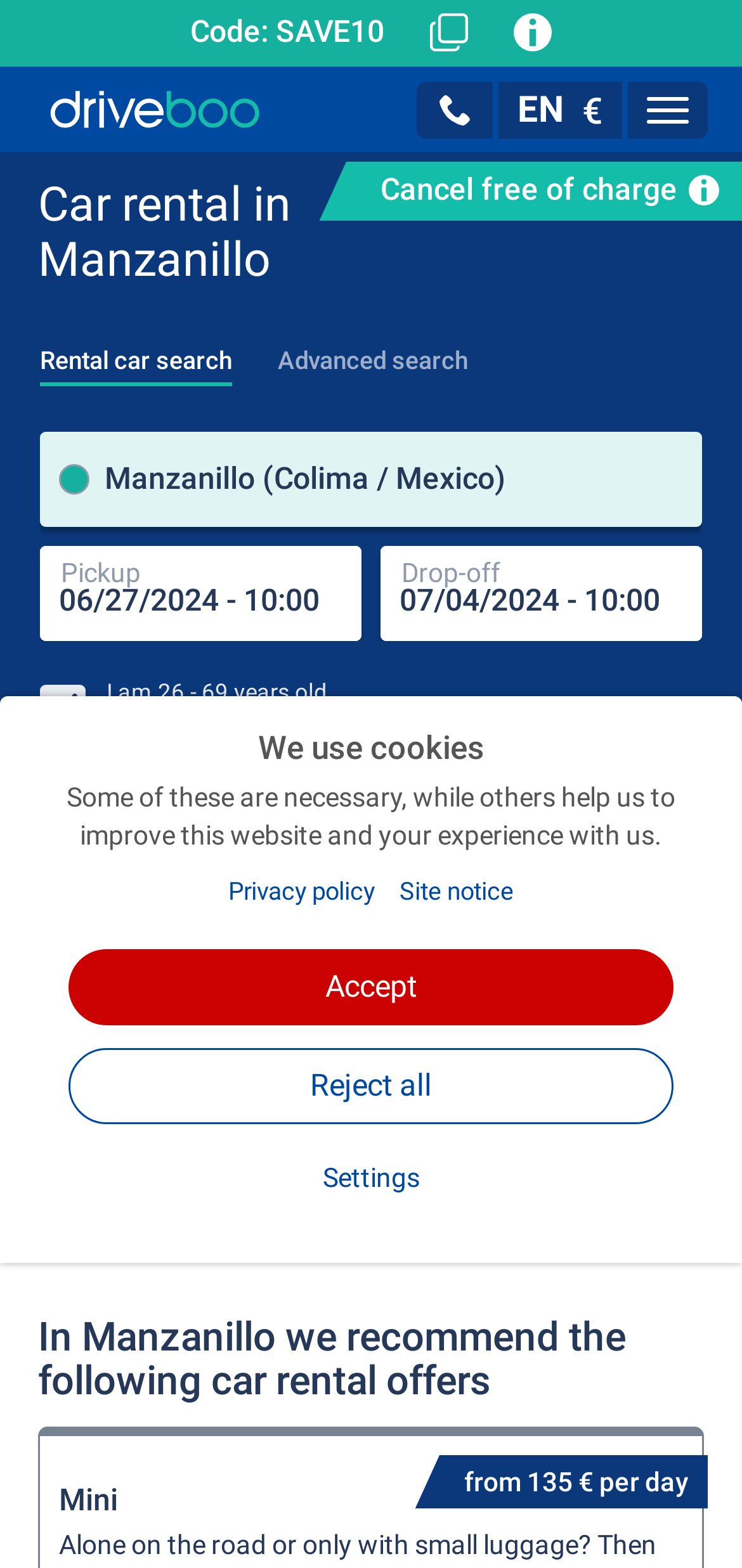Give a one-word or short phrase answer to this question: 
What is the pickup location for the car rental?

Manzanillo (Colima / Mexico)